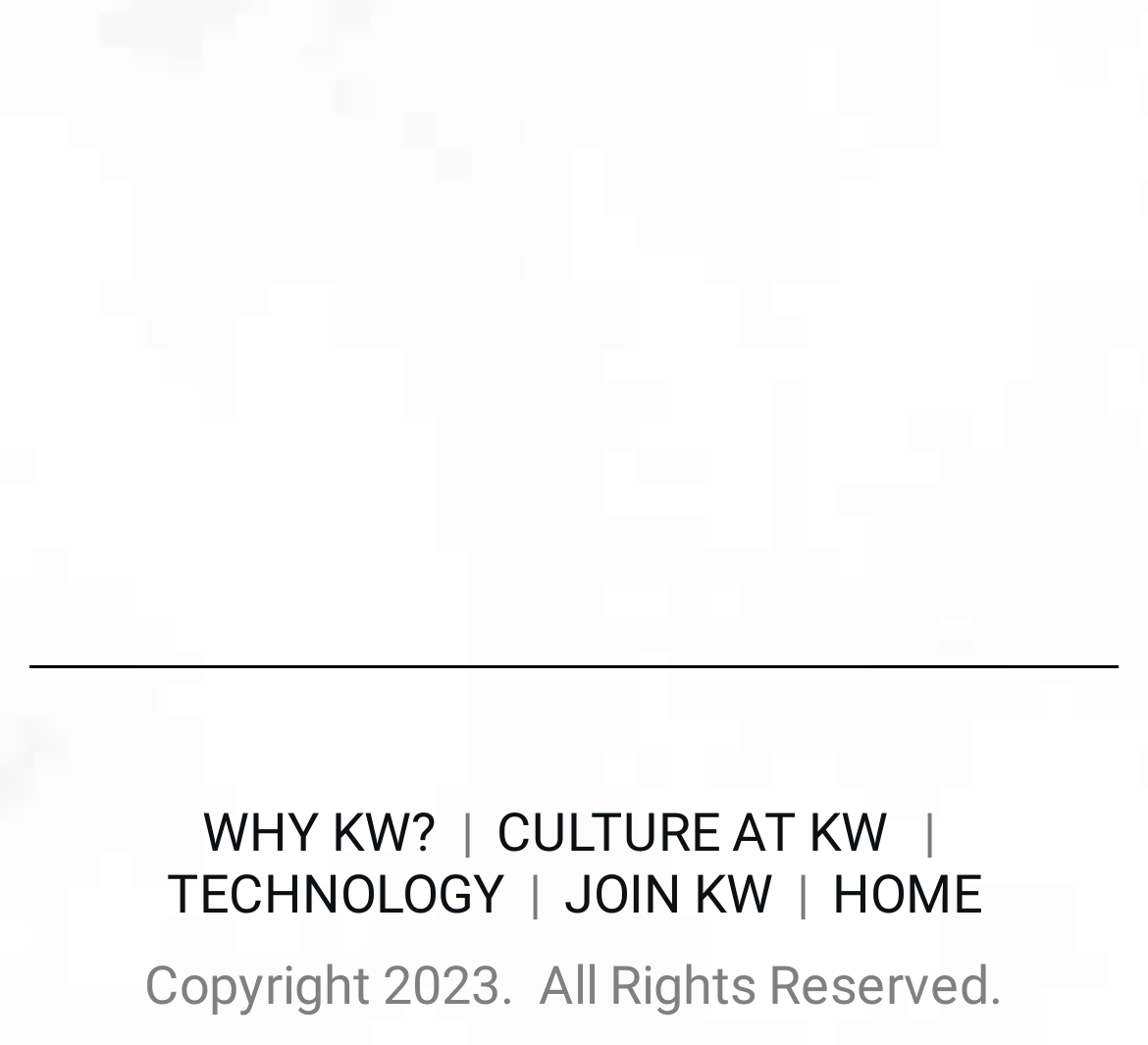Identify the bounding box for the given UI element using the description provided. Coordinates should be in the format (top-left x, top-left y, bottom-right x, bottom-right y) and must be between 0 and 1. Here is the description: JOIN KW

[0.491, 0.824, 0.673, 0.883]